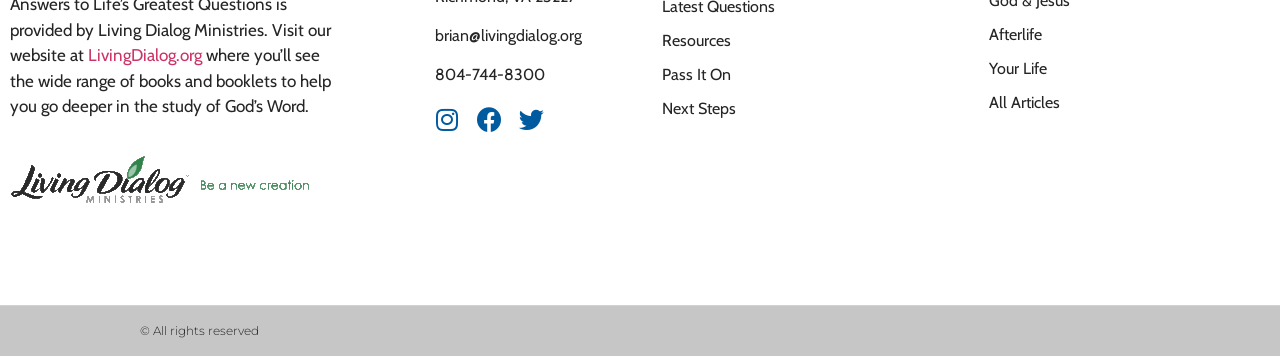Identify the bounding box coordinates for the UI element described by the following text: "Pass It On". Provide the coordinates as four float numbers between 0 and 1, in the format [left, top, right, bottom].

[0.517, 0.176, 0.757, 0.243]